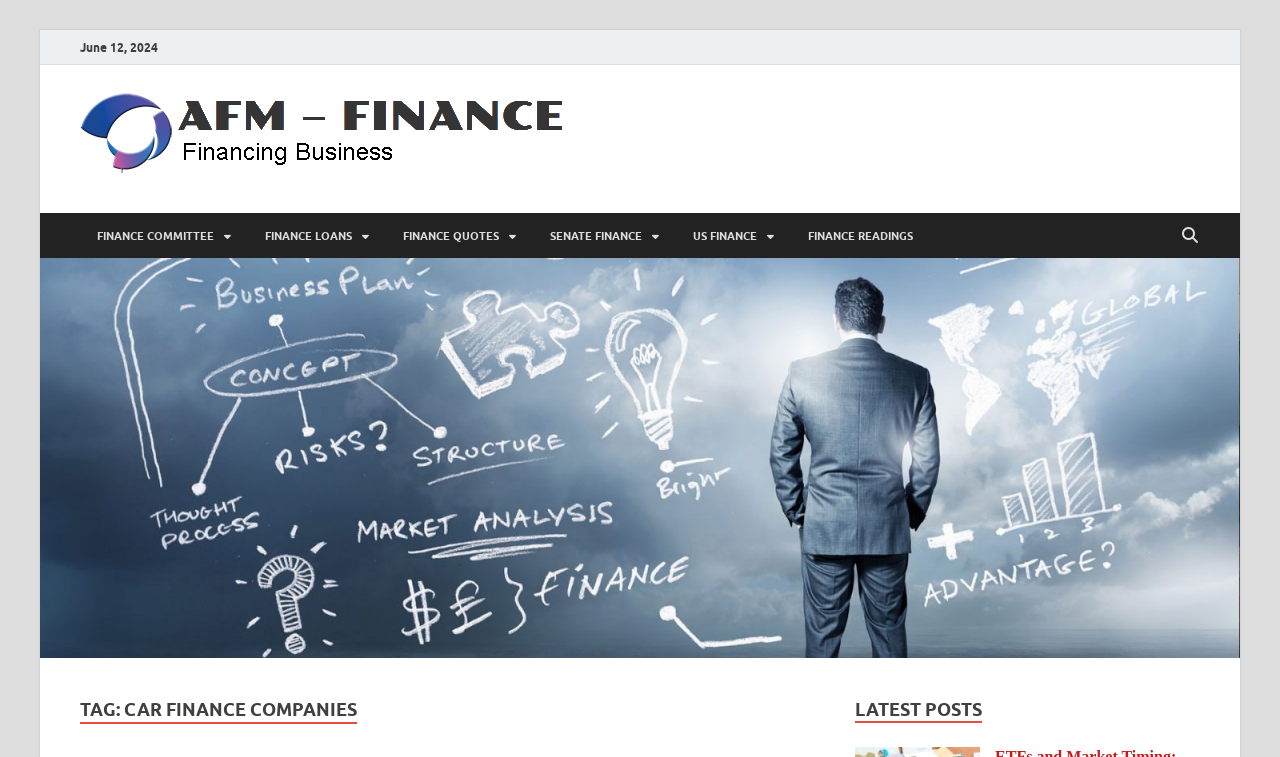Identify the bounding box for the UI element described as: "Senate Finance". Ensure the coordinates are four float numbers between 0 and 1, formatted as [left, top, right, bottom].

[0.416, 0.281, 0.528, 0.341]